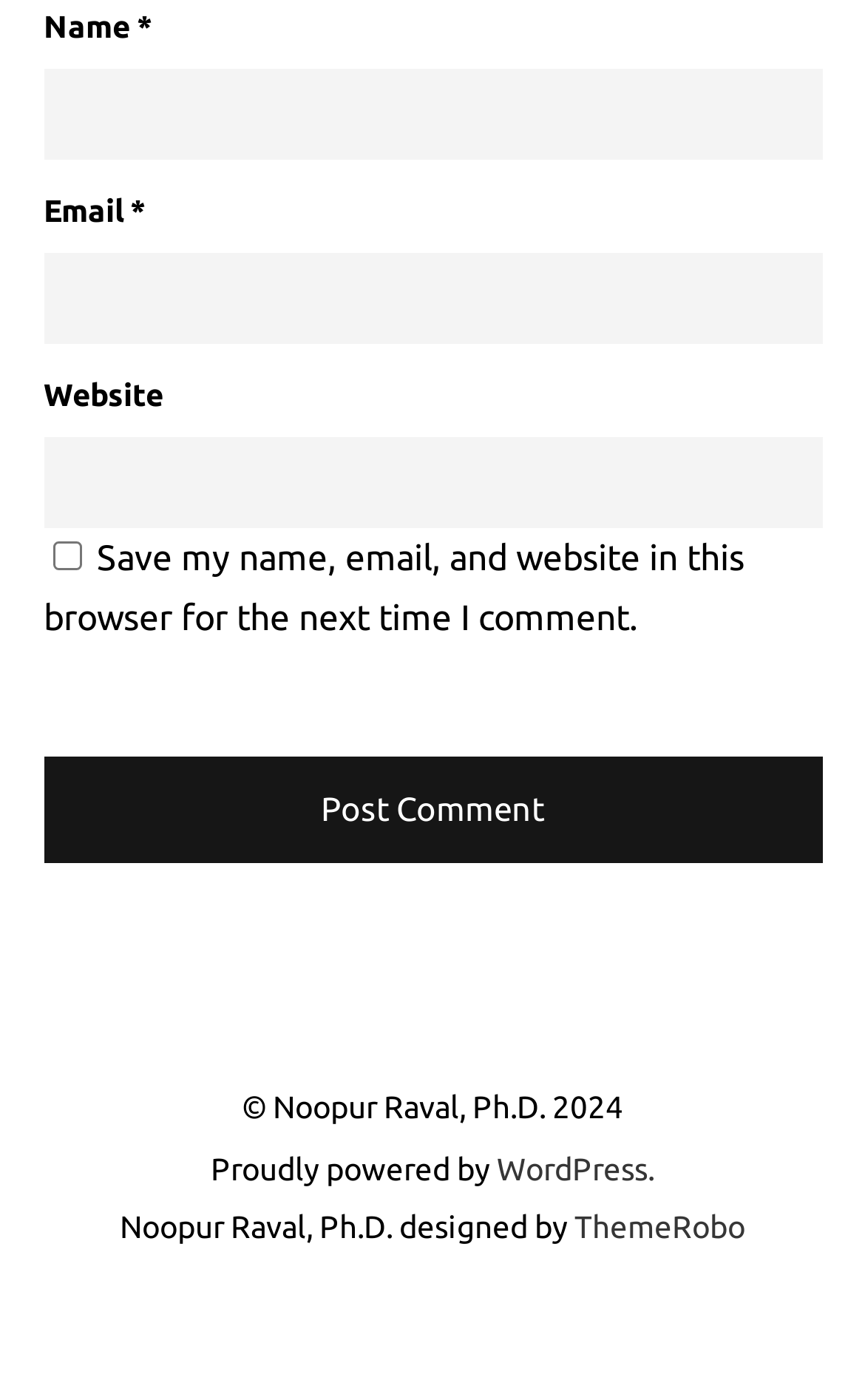What is the text of the copyright notice?
Look at the image and provide a detailed response to the question.

The copyright notice is located at the bottom of the page and is indicated by the StaticText element with the text '© Noopur Raval, Ph.D. 2024'.